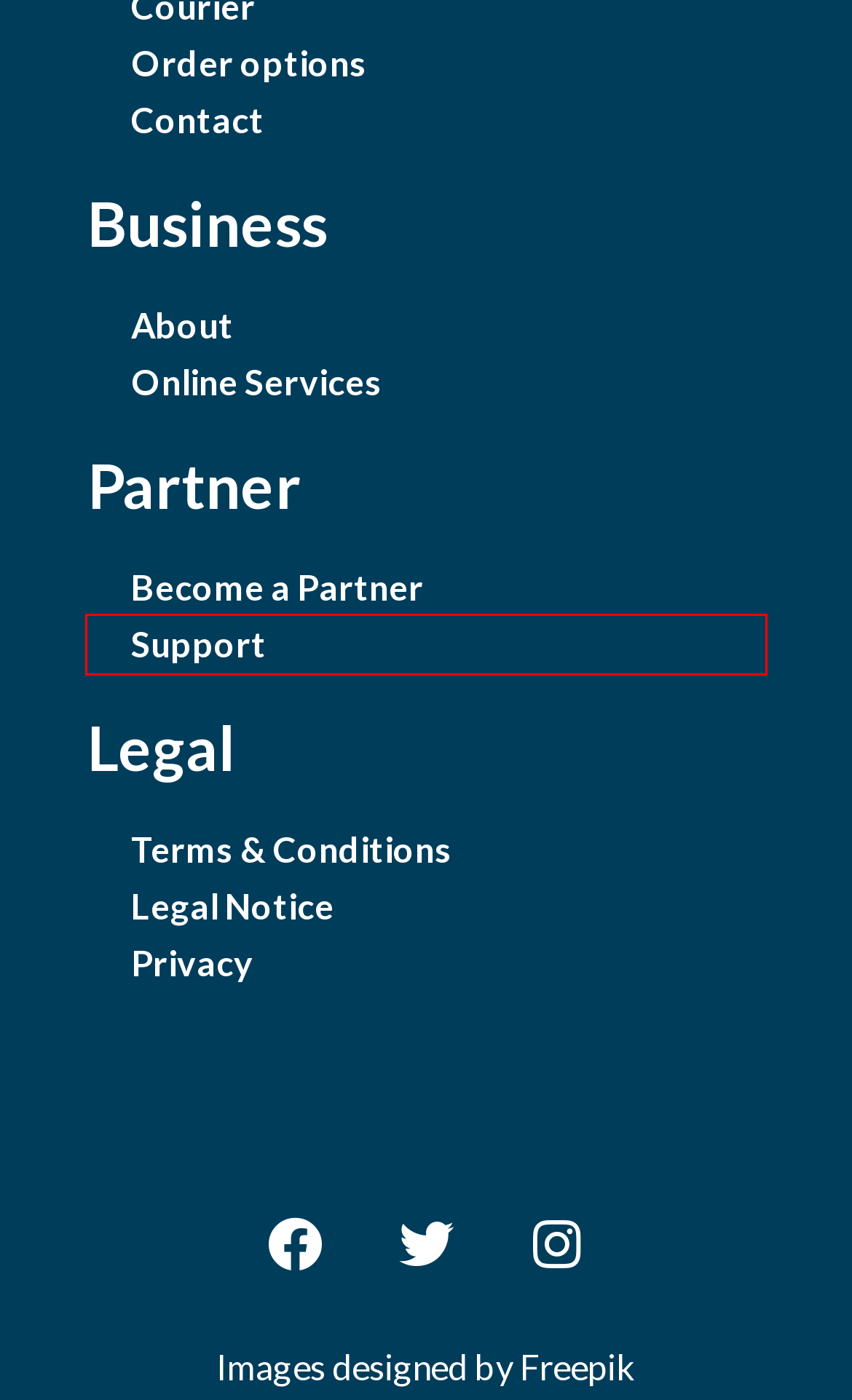You see a screenshot of a webpage with a red bounding box surrounding an element. Pick the webpage description that most accurately represents the new webpage after interacting with the element in the red bounding box. The options are:
A. Impressum - Main Taxi Frankfurt - 069 73 30 30
B. Freepik | Create great designs, faster
C. Order options - Main Taxi Frankfurt - 069 73 30 30
D. Contact - Main Taxi Frankfurt - 069 73 30 30
E. Business Customers Online Services - Main Taxi Frankfurt - 069 73 30 30
F. Become a Partner - Main Taxi Frankfurt - 069 73 30 30
G. Partner Support - Main Taxi Frankfurt - 069 73 30 30
H. AGB - Main Taxi Frankfurt - 069 73 30 30

G